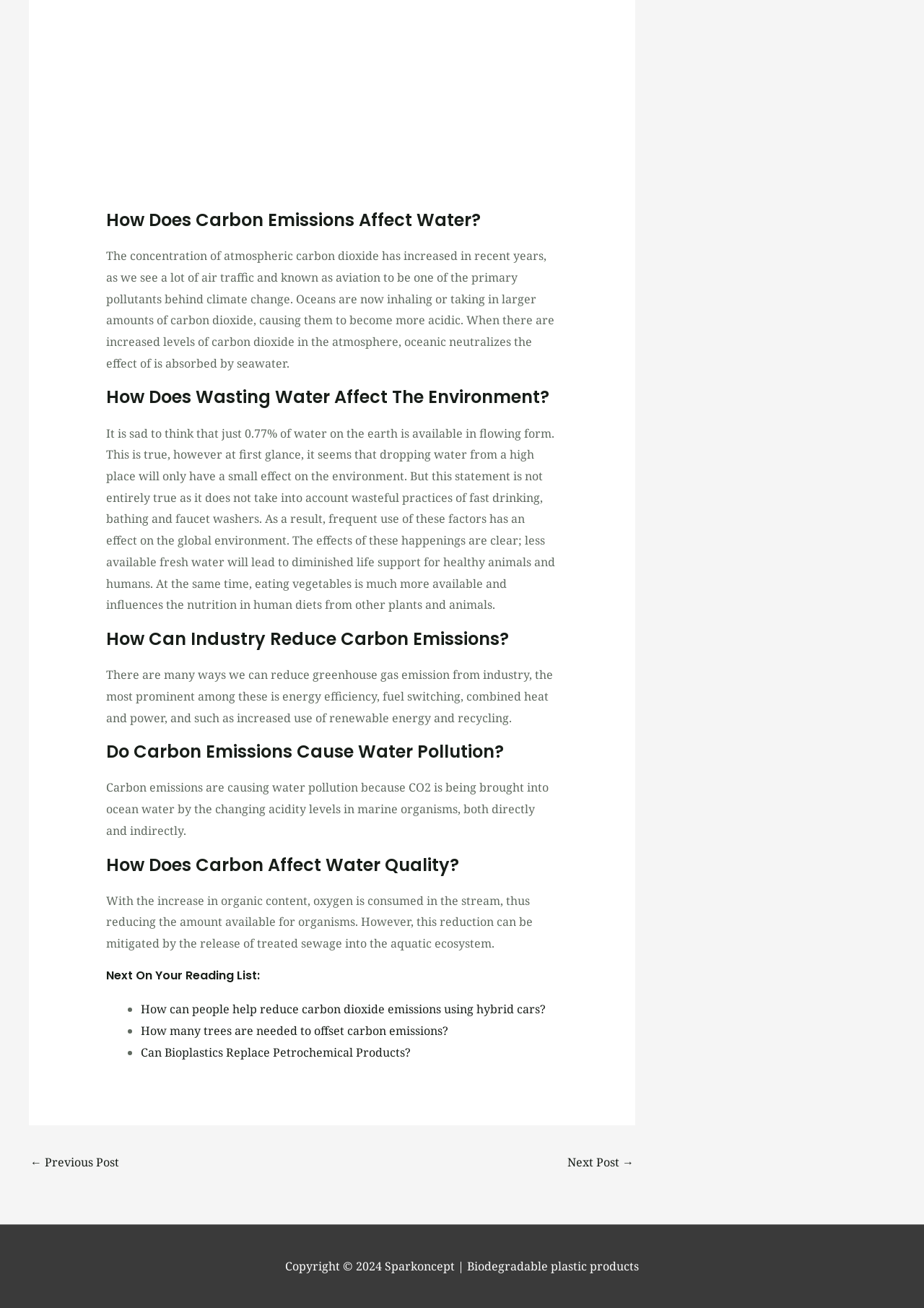Using the provided description ← Previous Post, find the bounding box coordinates for the UI element. Provide the coordinates in (top-left x, top-left y, bottom-right x, bottom-right y) format, ensuring all values are between 0 and 1.

[0.033, 0.907, 0.129, 0.927]